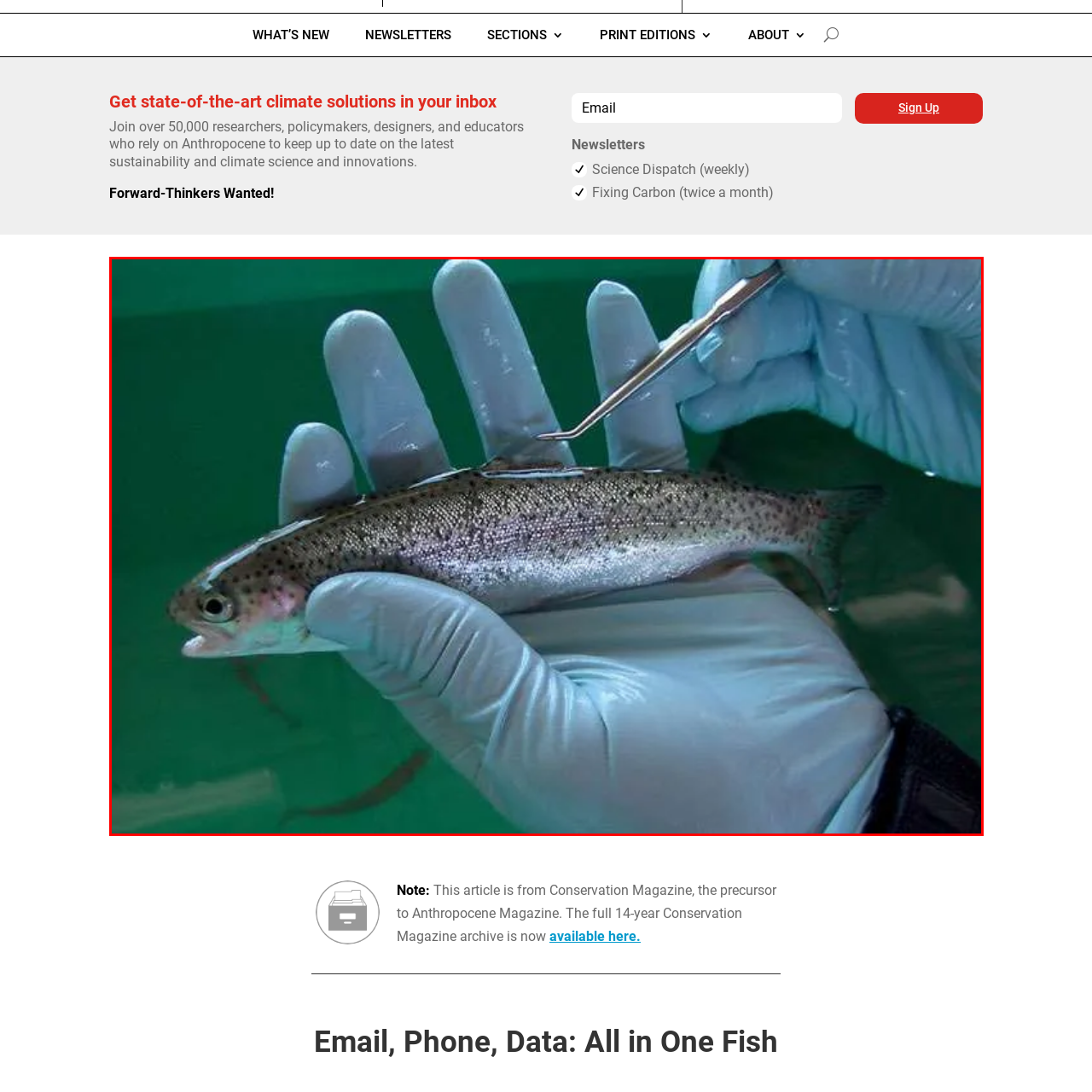What is the purpose of the researcher's activity?
Concentrate on the part of the image that is enclosed by the red bounding box and provide a detailed response to the question.

The researcher's activity likely aligns with research efforts aimed at understanding fish biology, ecology, or conservation, reflecting the intersection of science and environmental stewardship, which involves studying the fish to gain knowledge about its behavior, habitat, and impact on the environment.